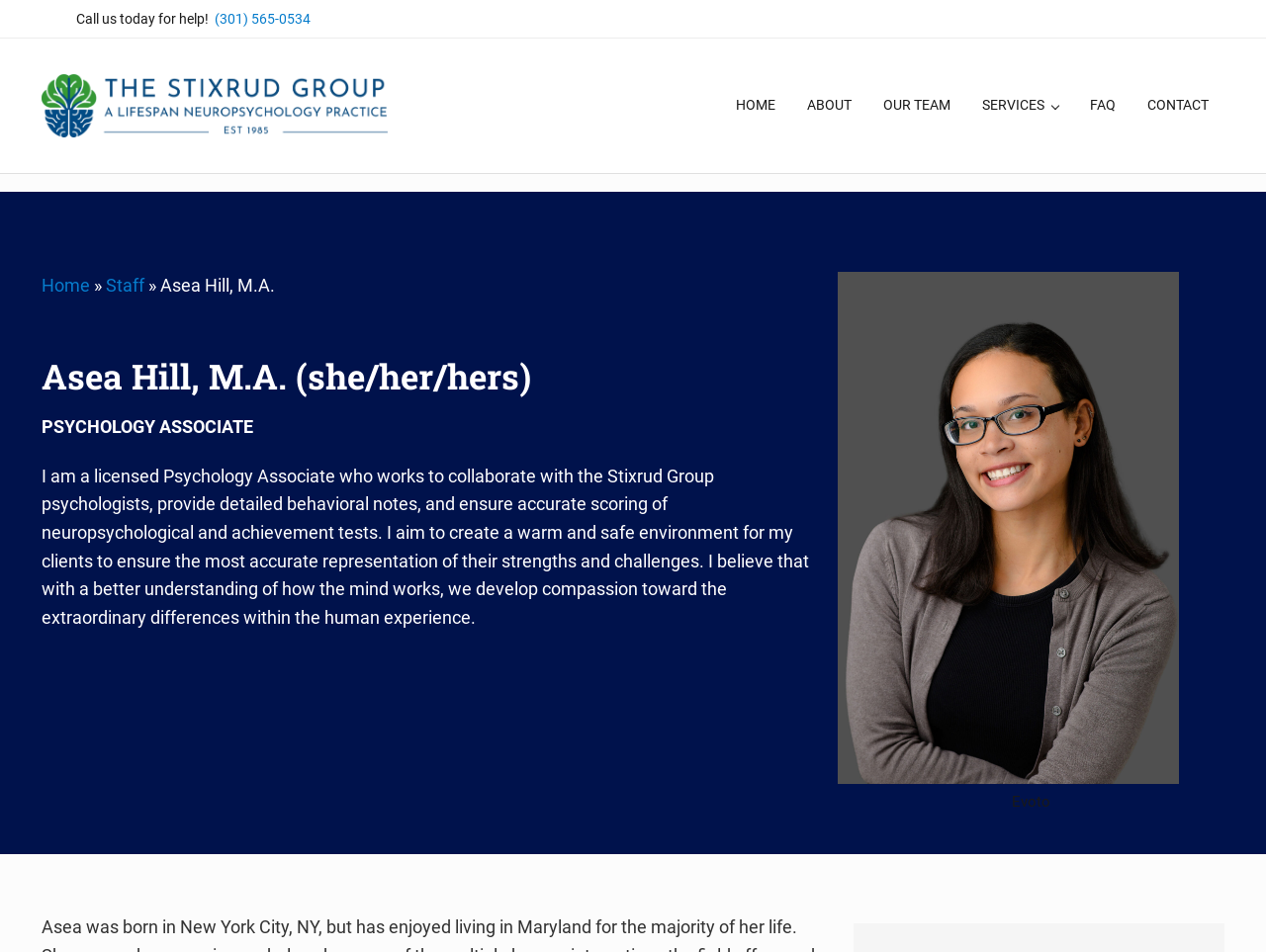Provide the bounding box coordinates for the area that should be clicked to complete the instruction: "Contact the Psychology Associate".

[0.894, 0.086, 0.967, 0.137]